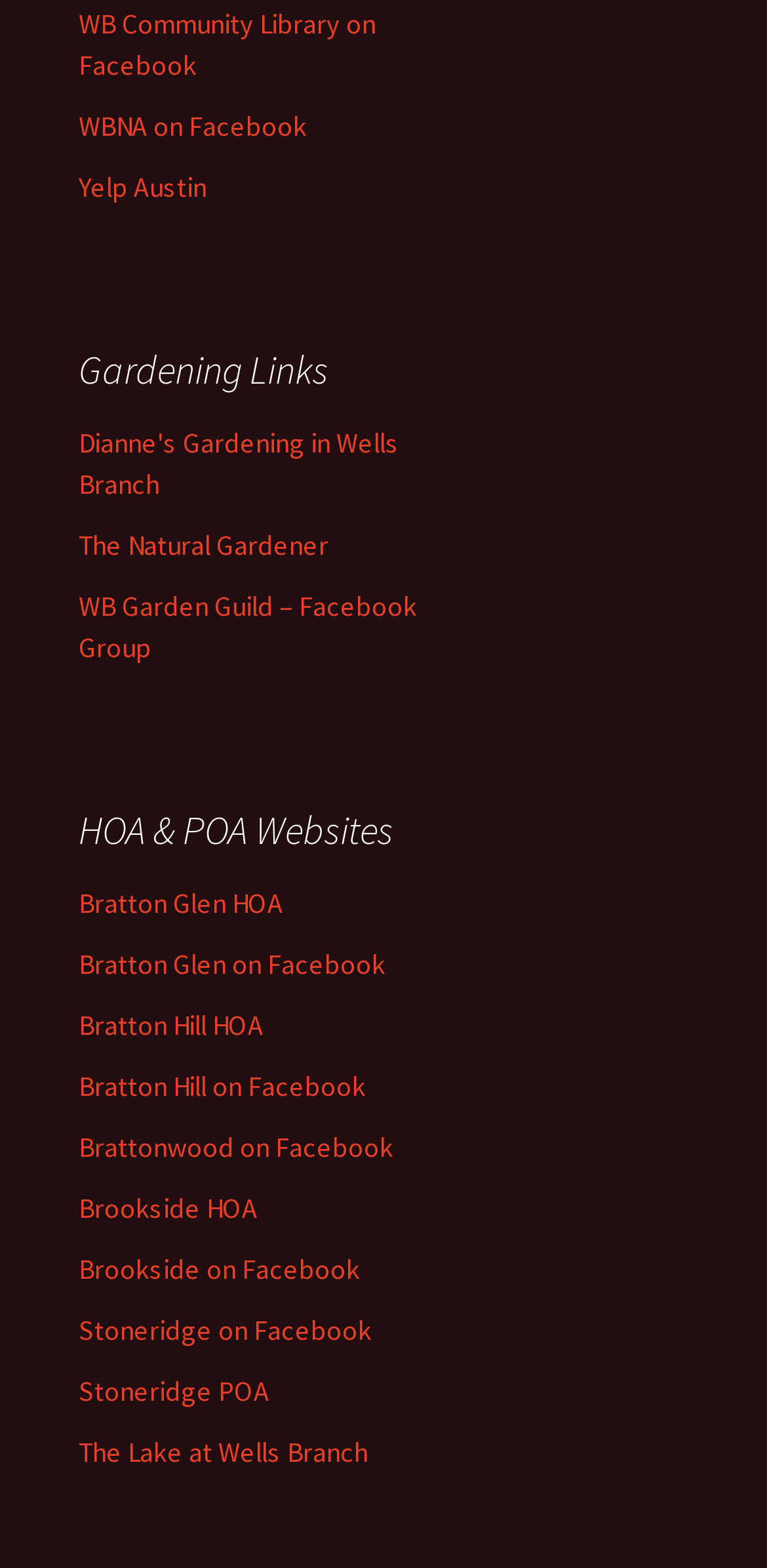Locate the bounding box coordinates of the area you need to click to fulfill this instruction: 'Visit WB Community Library on Facebook'. The coordinates must be in the form of four float numbers ranging from 0 to 1: [left, top, right, bottom].

[0.103, 0.004, 0.49, 0.053]